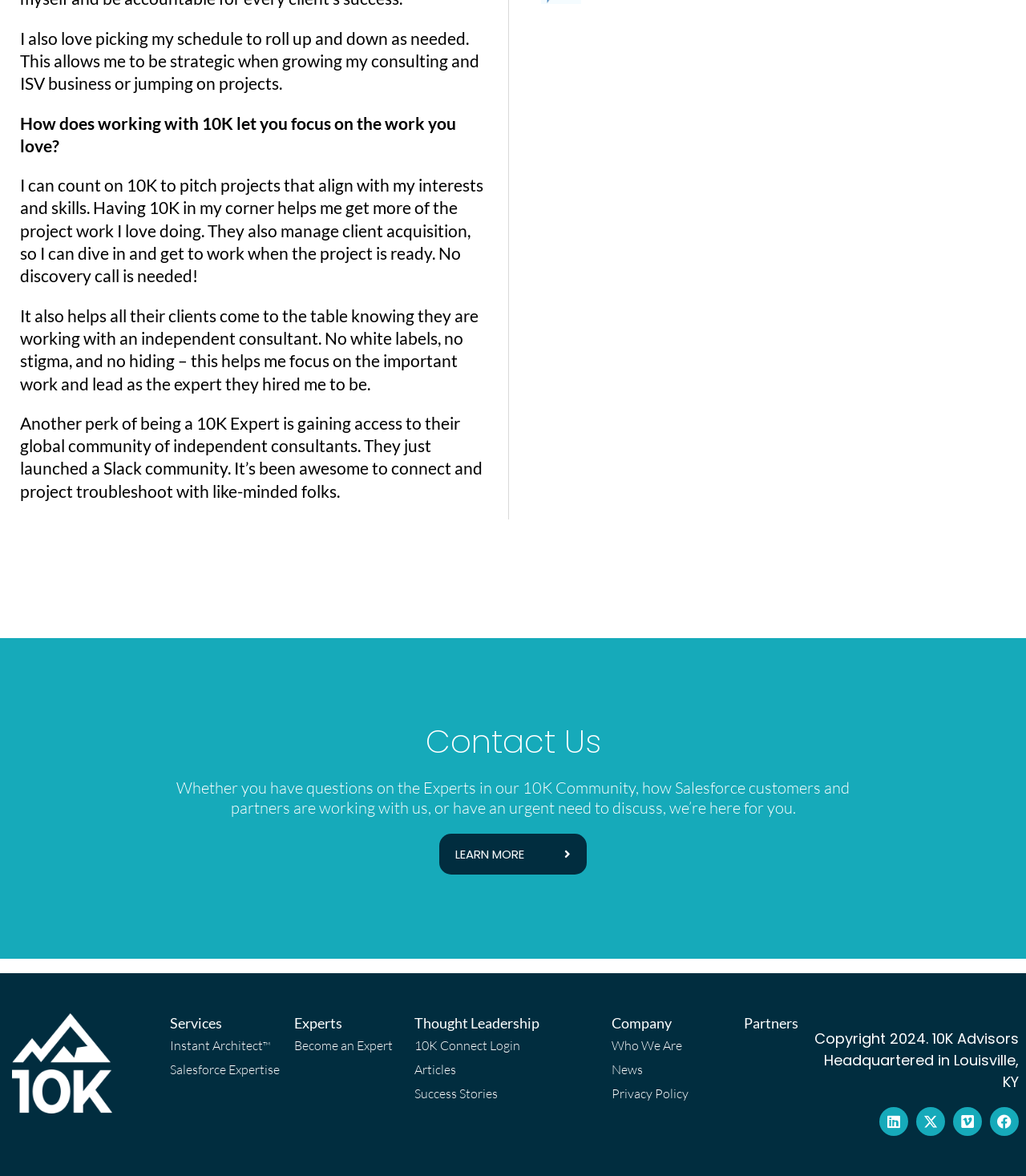Using the description: "Services", identify the bounding box of the corresponding UI element in the screenshot.

[0.154, 0.862, 0.228, 0.879]